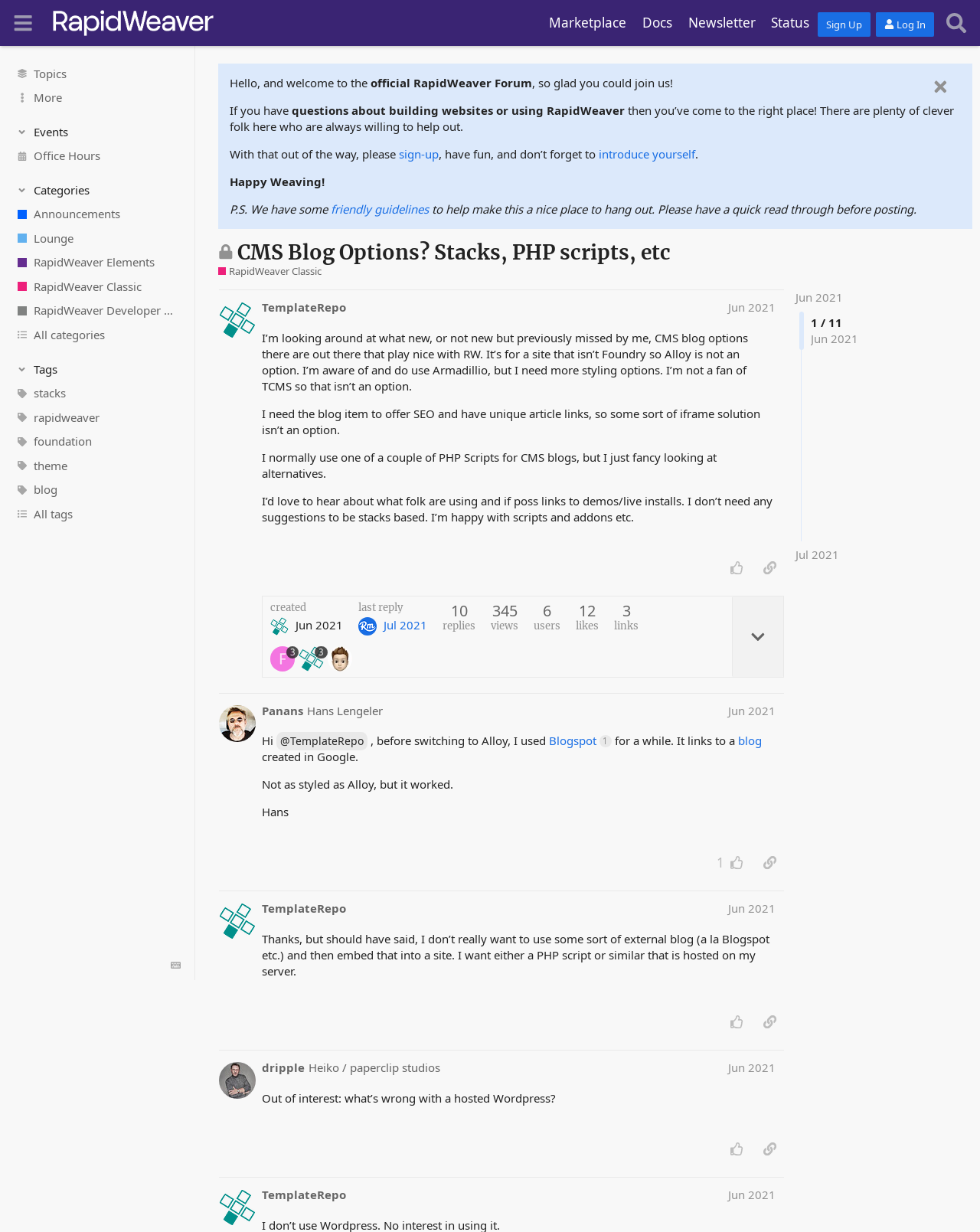Find the bounding box coordinates of the area that needs to be clicked in order to achieve the following instruction: "Search for topics". The coordinates should be specified as four float numbers between 0 and 1, i.e., [left, top, right, bottom].

[0.959, 0.005, 0.992, 0.032]